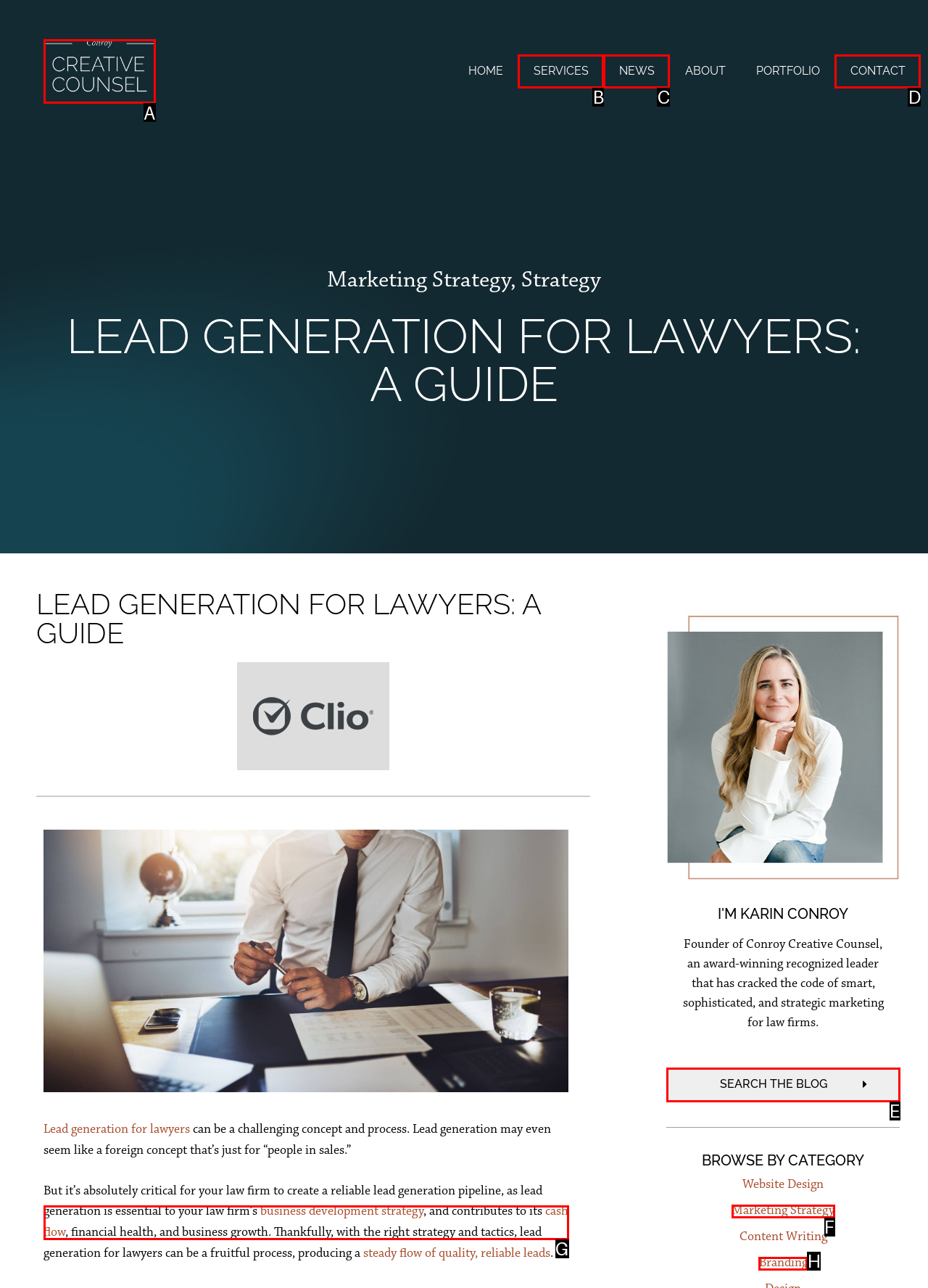Identify the HTML element that best matches the description: aria-label="CCC Logo". Provide your answer by selecting the corresponding letter from the given options.

A